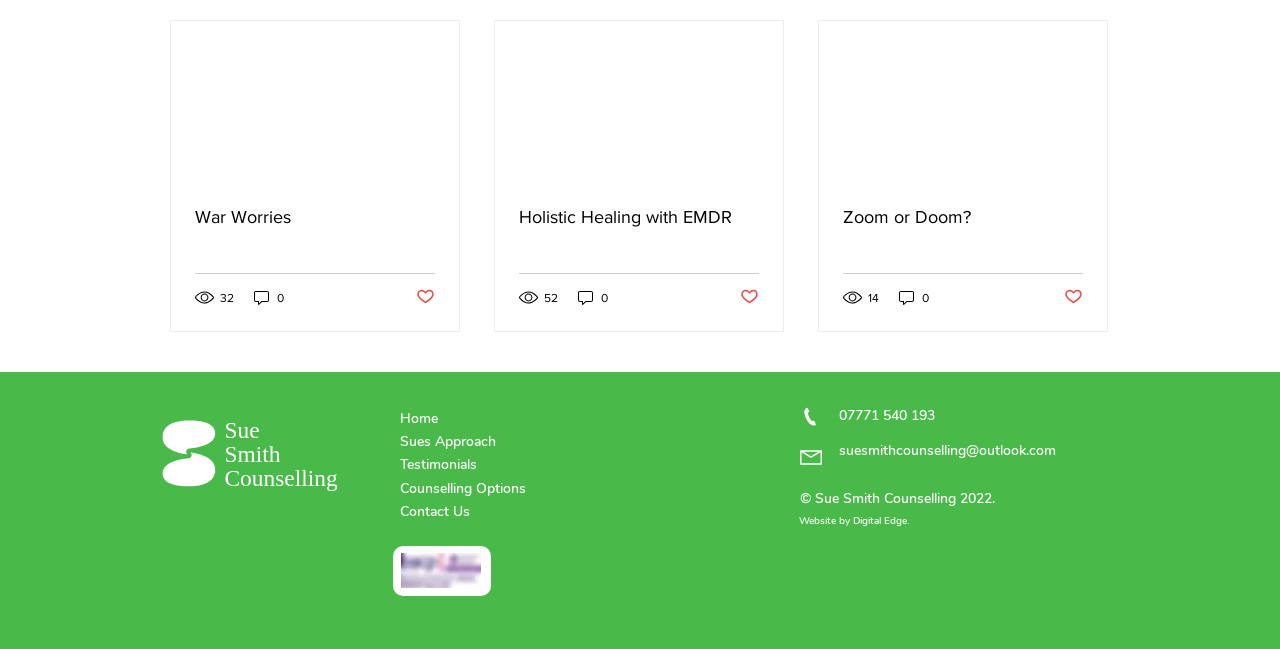Please locate the bounding box coordinates for the element that should be clicked to achieve the following instruction: "Enter first name". Ensure the coordinates are given as four float numbers between 0 and 1, i.e., [left, top, right, bottom].

None